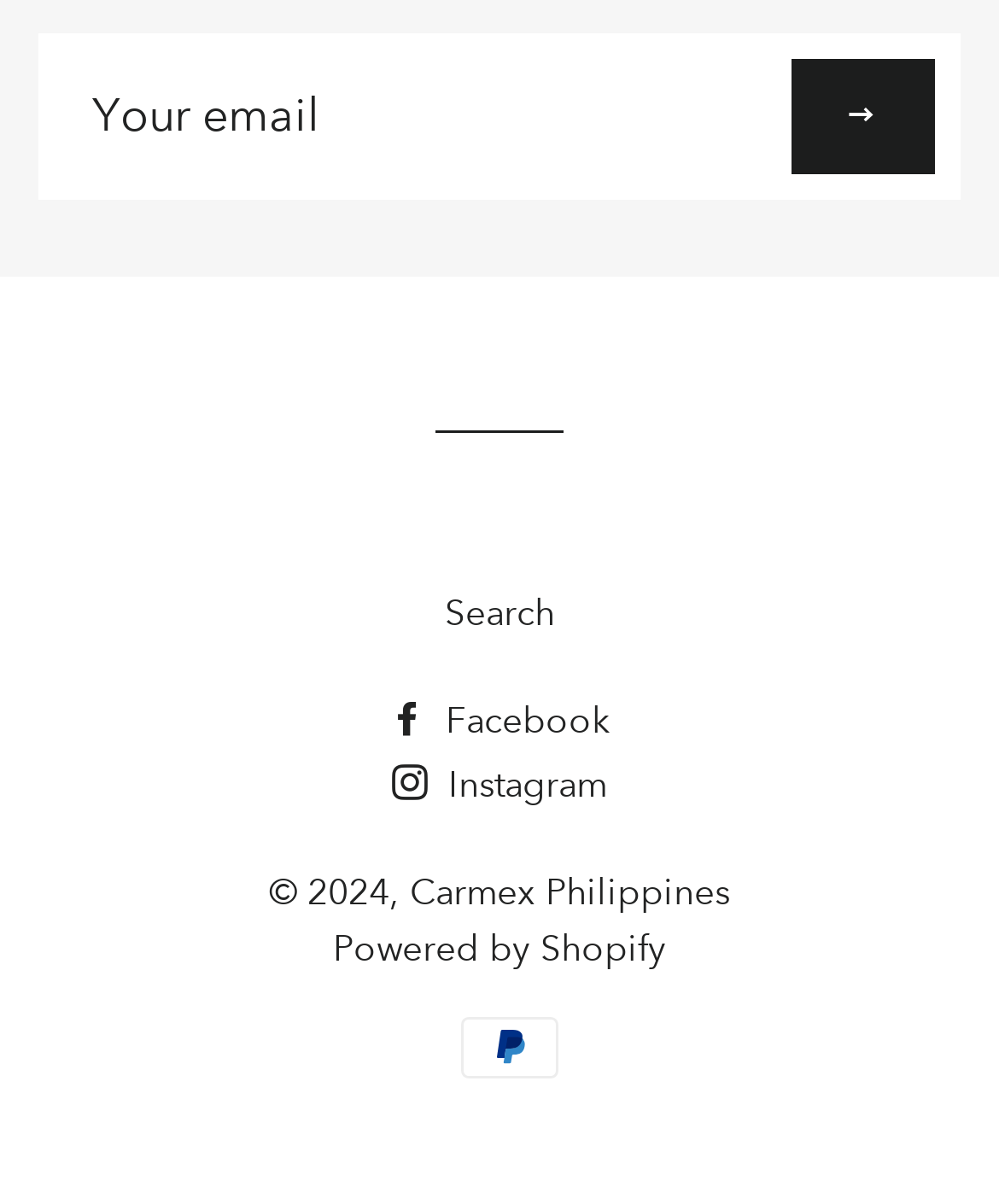Please use the details from the image to answer the following question comprehensively:
How many social media links are there?

There are two social media links, 'Facebook' and 'Instagram', located in the footer section of the webpage.